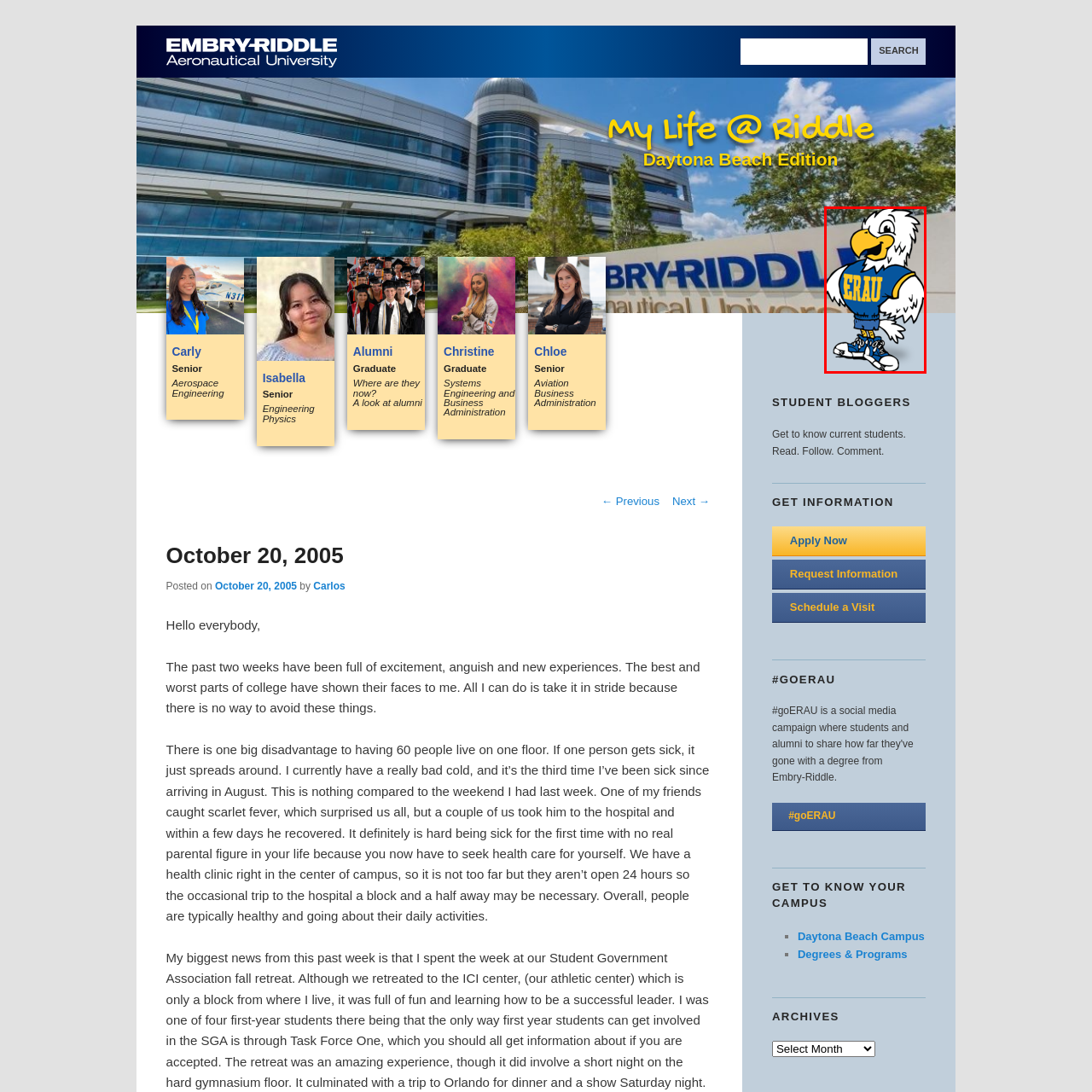Please provide a comprehensive description of the image that is enclosed within the red boundary.

The image features the cheerful mascot of Embry-Riddle Aeronautical University, dressed in a vibrant blue and gold uniform emblazoned with "ERAU." This energetic character embodies school spirit, showcasing its athletic aesthetic with a friendly smile. The mascot stands confidently with its arms akimbo, adorned in sporty sneakers, representing the university's commitment to both education and athletics. The backdrop suggests a campus environment, further emphasizing its role as a symbol of pride and camaraderie among students and alumni at Embry-Riddle.